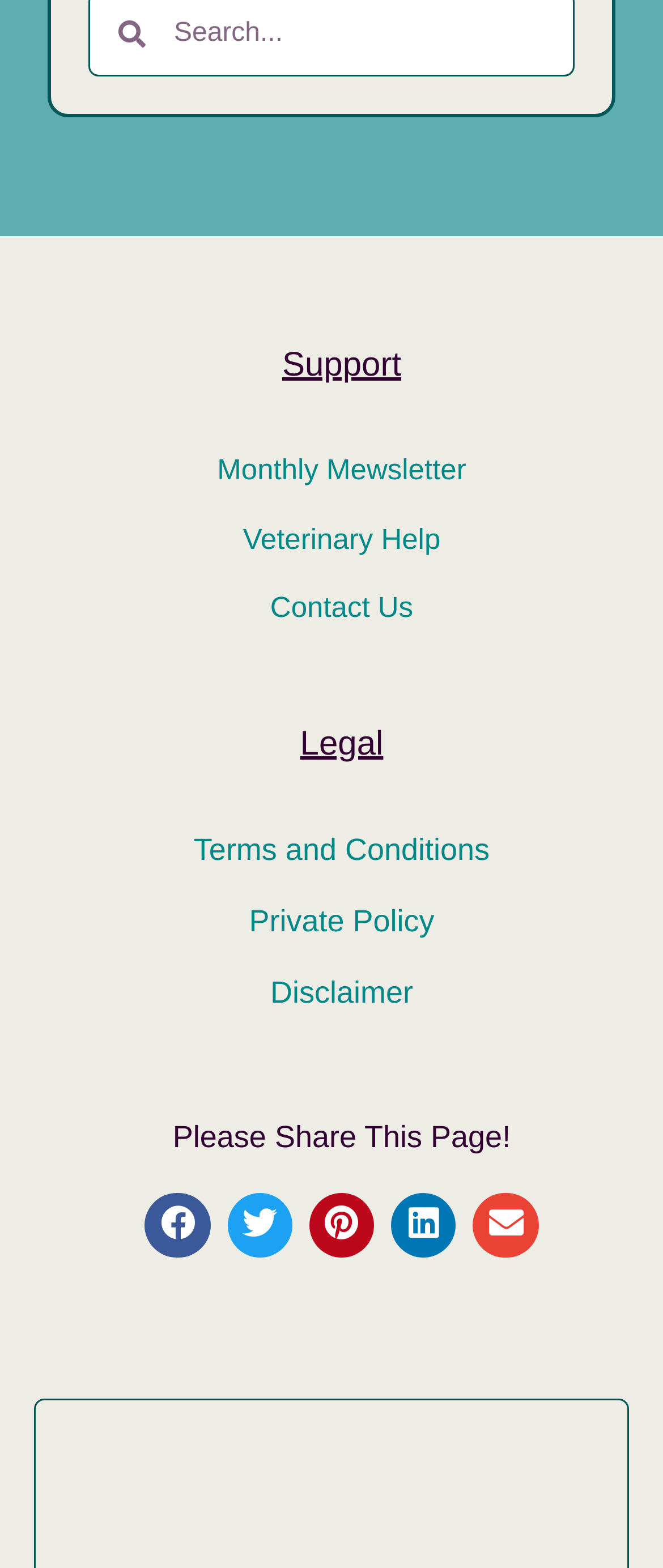Determine the bounding box coordinates for the UI element with the following description: "Veterinary Help". The coordinates should be four float numbers between 0 and 1, represented as [left, top, right, bottom].

[0.366, 0.333, 0.664, 0.354]